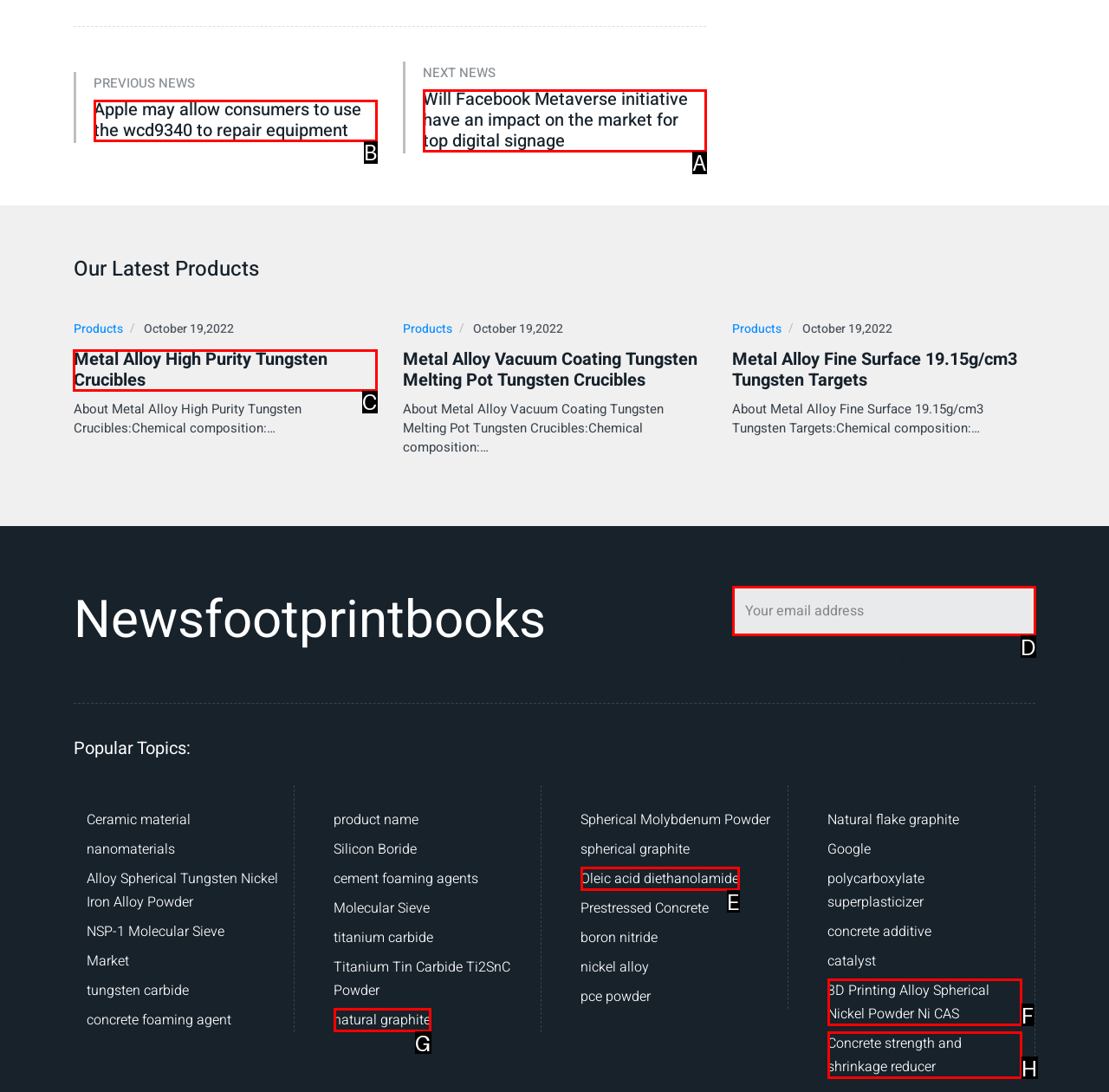Indicate which lettered UI element to click to fulfill the following task: Click on 'Metal Alloy High Purity Tungsten Crucibles'
Provide the letter of the correct option.

C